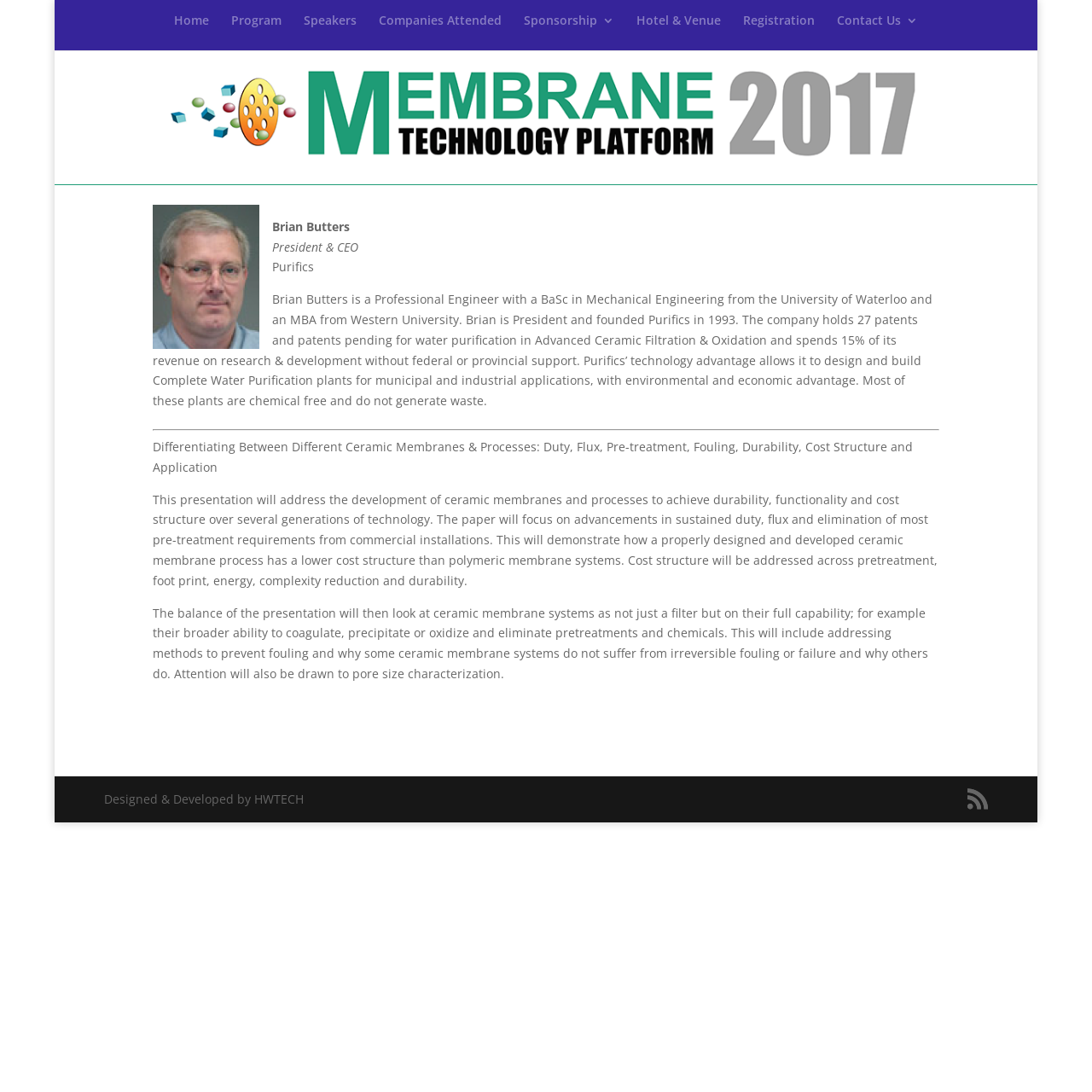Please specify the bounding box coordinates for the clickable region that will help you carry out the instruction: "Click on the 'Home' link".

[0.159, 0.013, 0.191, 0.046]